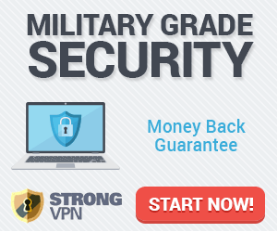Please provide a detailed answer to the question below based on the screenshot: 
What is the guarantee offered by the VPN service?

The image includes a reassurance of a 'Money Back Guarantee', which implies that the VPN service is confident in its features and offers a risk-free trial to its users.